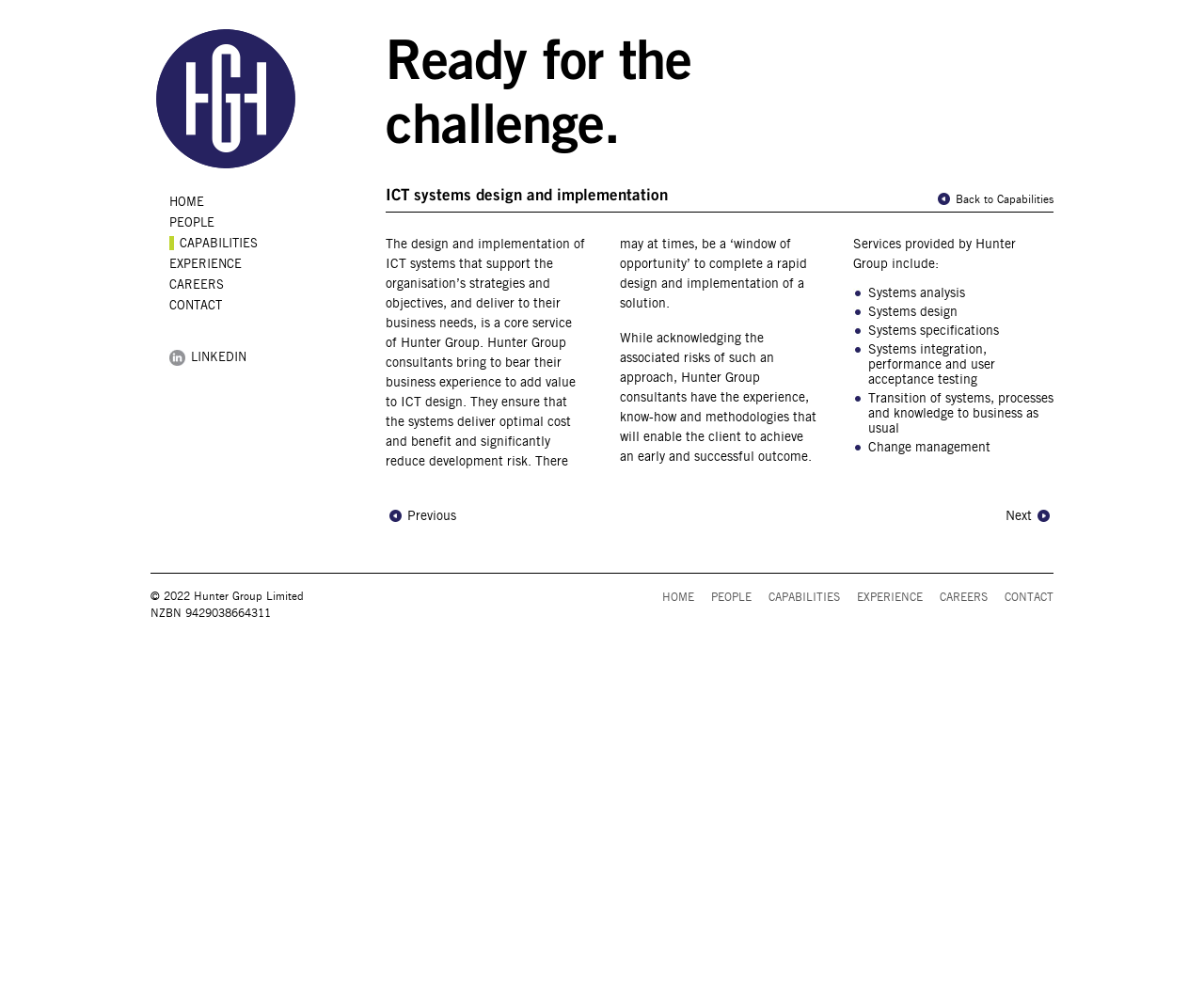Determine the bounding box coordinates of the clickable region to carry out the instruction: "Click on the 'Previous' link".

[0.32, 0.508, 0.379, 0.528]